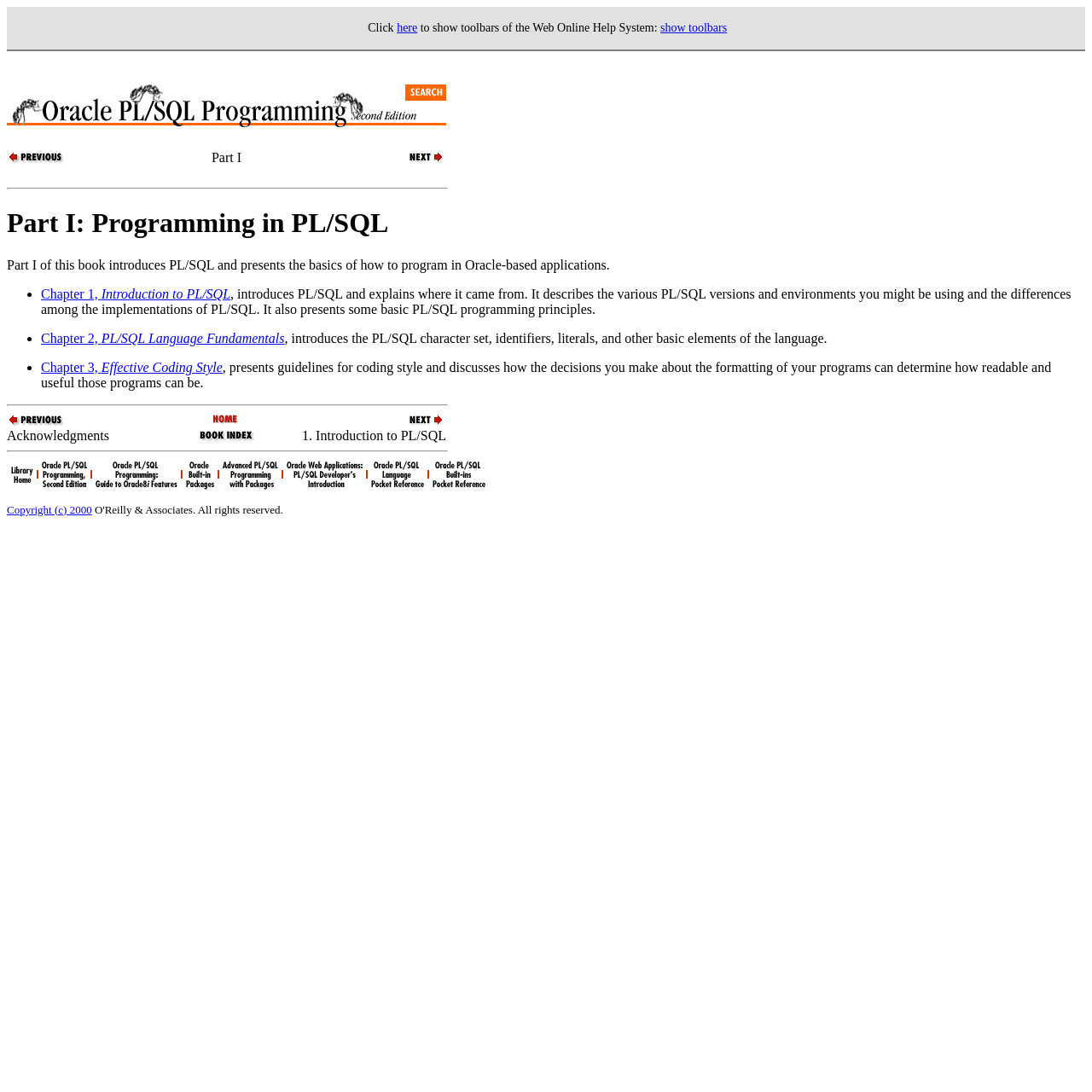Create an elaborate caption for the webpage.

This webpage is about "Part I: Programming in PL/SQL" of the book "Oracle PL/SQL Programming, 2nd Edition". At the top, there is a layout table with a link to show toolbars of the Web Online Help System. Below it, there is a heading with the book title and an image of the book cover.

On the left side, there are navigation links: "Previous: Acknowledgments" and "Next: 1. Introduction to PL/SQL", each with an accompanying image. These links are repeated at the bottom of the page.

The main content of the page is divided into sections. The first section has a heading "Part I: Programming in PL/SQL" and a brief introduction to the part. Below it, there is a list of chapters with links to each chapter, including "Chapter 1, Introduction to PL/SQL", "Chapter 2, PL/SQL Language Fundamentals", and "Chapter 3, Effective Coding Style". Each chapter link is accompanied by a brief description of the chapter.

At the bottom of the page, there are more navigation links, including "Previous: Acknowledgments", "Oracle PL/SQL Programming, 2nd Edition", "Next: 1. Introduction to PL/SQL", "Acknowledgments", "Book Index", and "1. Introduction to PL/SQL". There is also an image of "The Oracle Library Navigation" and a copyright notice at the very bottom.